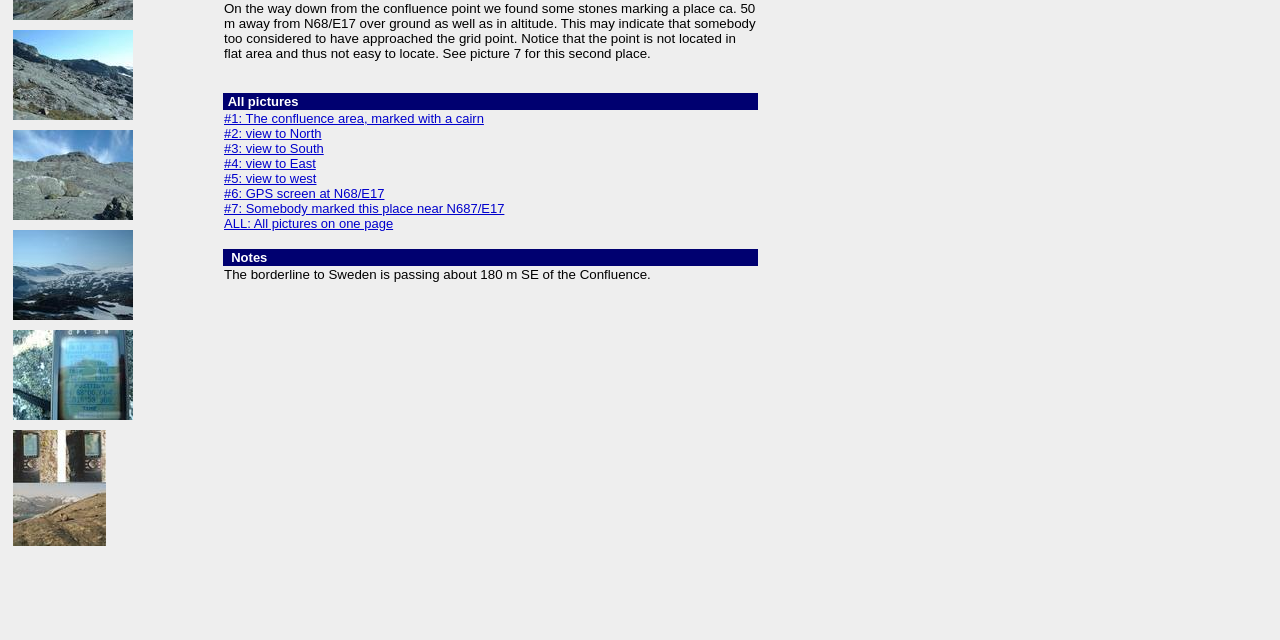Please determine the bounding box of the UI element that matches this description: #5: view to west. The coordinates should be given as (top-left x, top-left y, bottom-right x, bottom-right y), with all values between 0 and 1.

[0.175, 0.267, 0.247, 0.291]